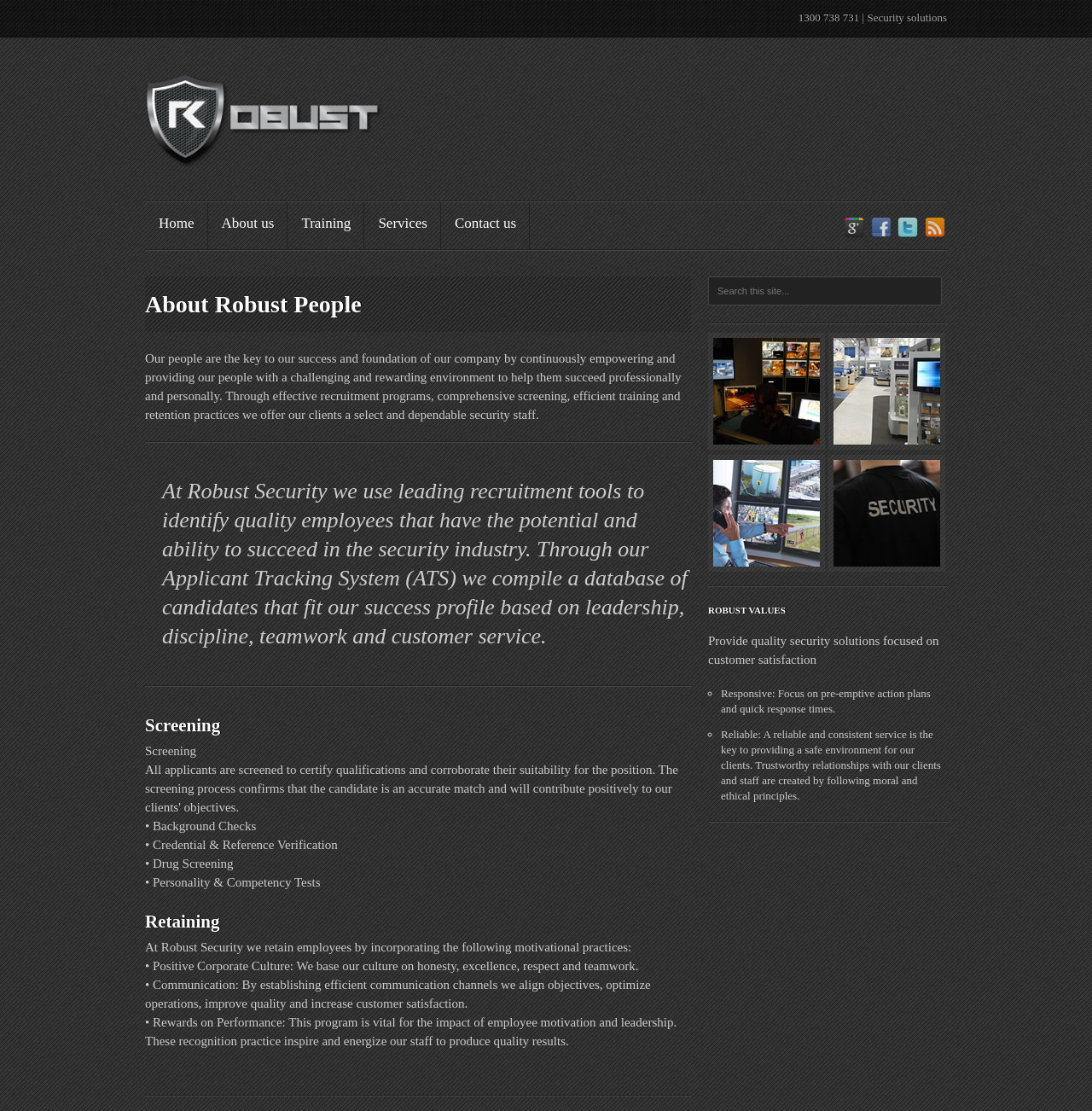Specify the bounding box coordinates of the area to click in order to execute this command: 'Click the facebook link'. The coordinates should consist of four float numbers ranging from 0 to 1, and should be formatted as [left, top, right, bottom].

[0.797, 0.205, 0.816, 0.217]